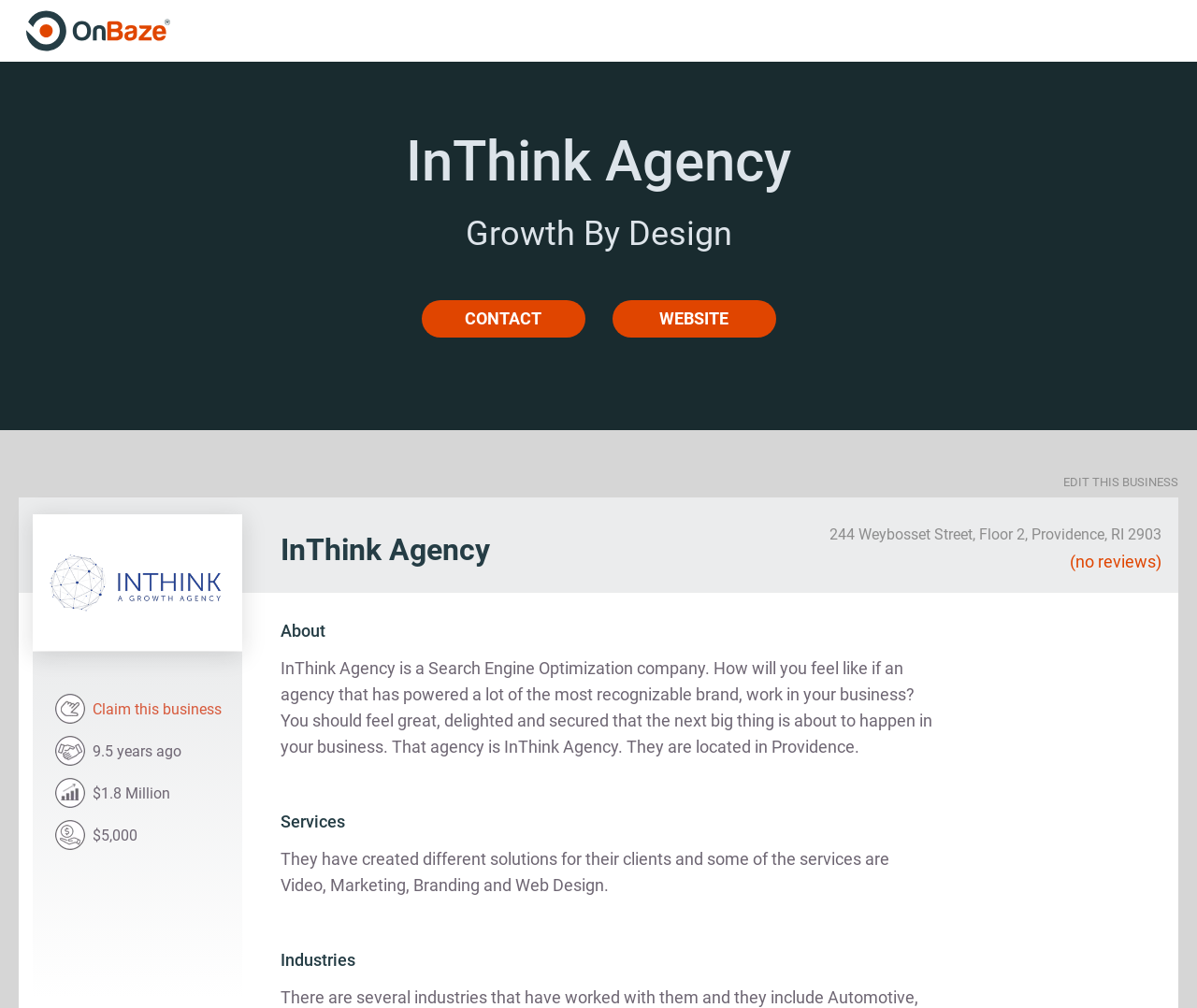Identify the bounding box for the given UI element using the description provided. Coordinates should be in the format (top-left x, top-left y, bottom-right x, bottom-right y) and must be between 0 and 1. Here is the description: CONTACT

[0.352, 0.298, 0.489, 0.335]